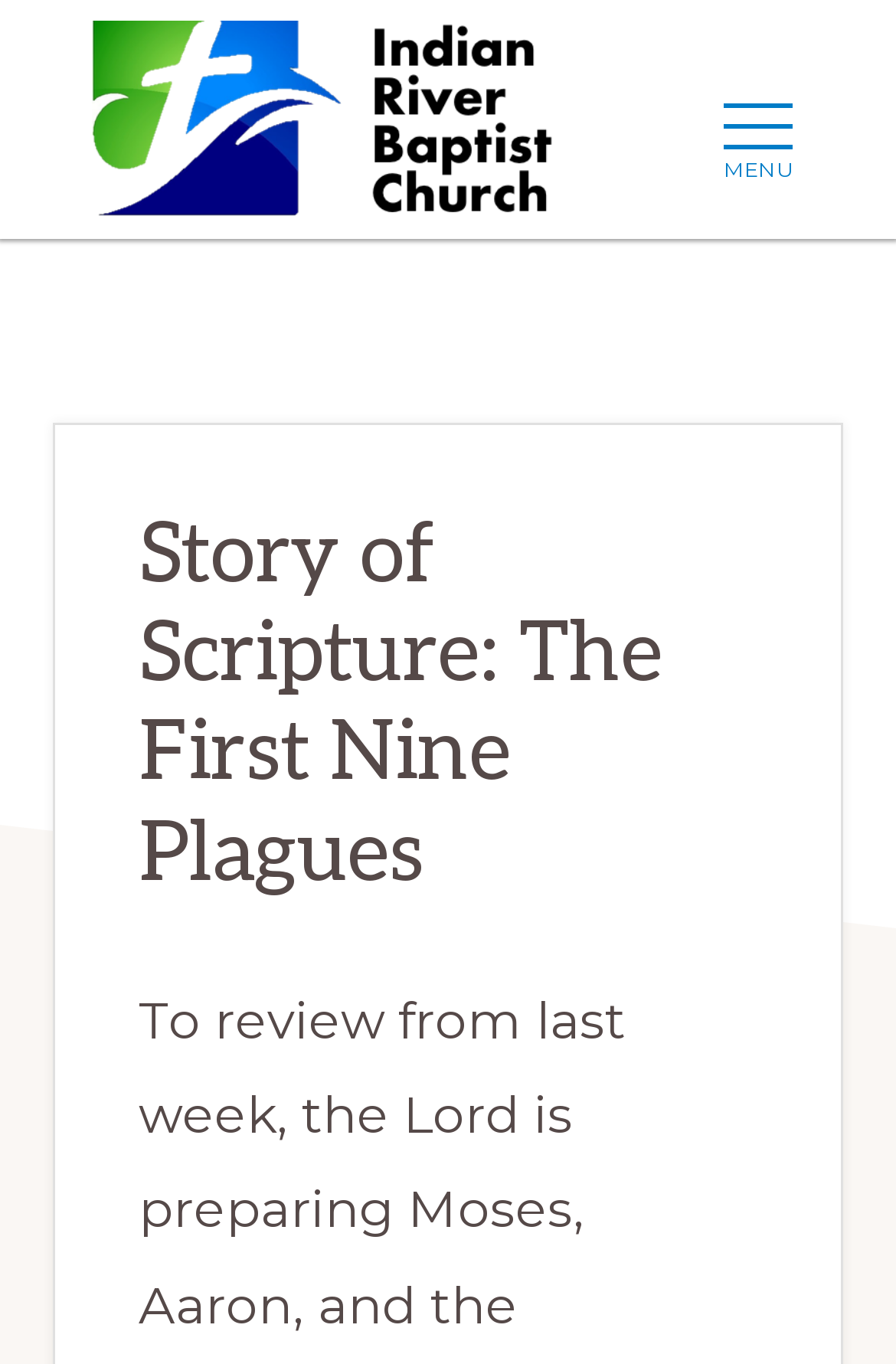Your task is to find and give the main heading text of the webpage.

Story of Scripture: The First Nine Plagues